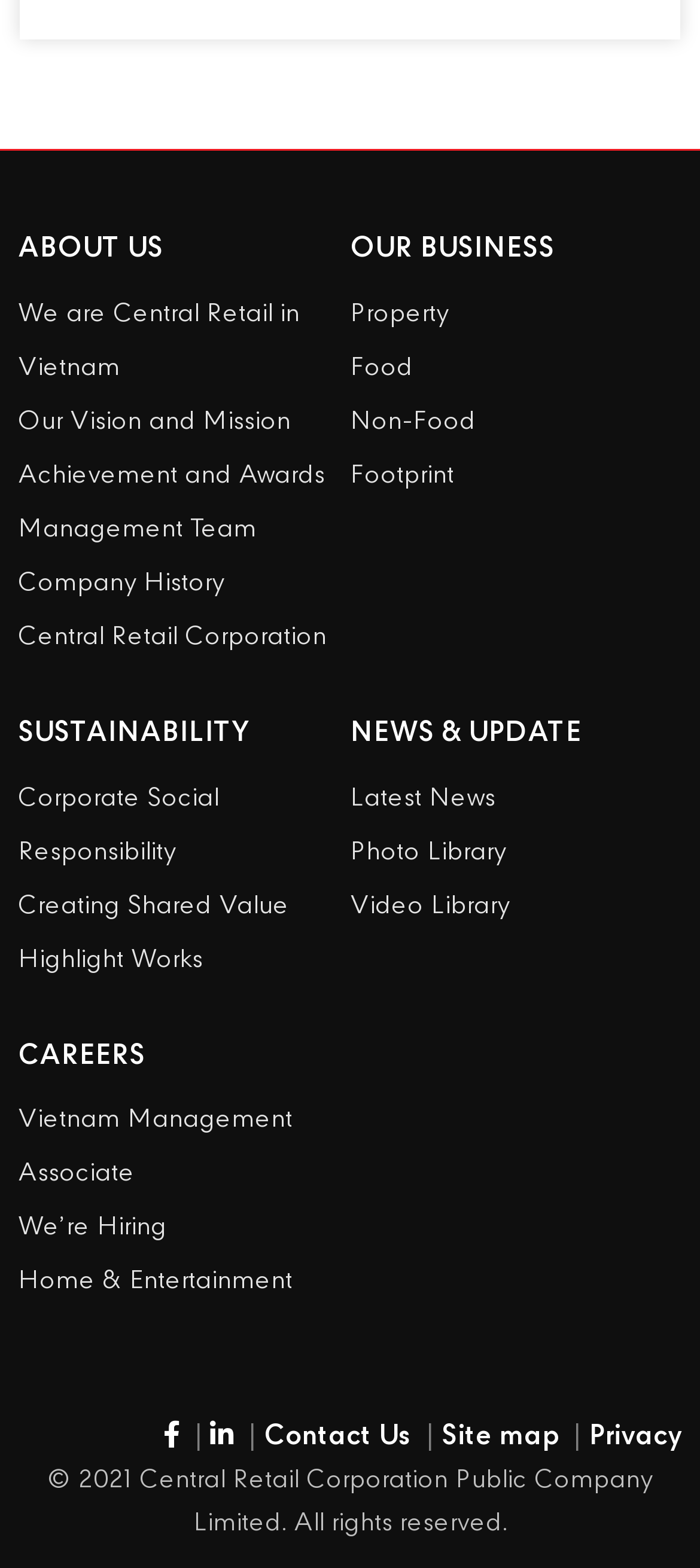Locate the bounding box for the described UI element: "Our Vision and Mission". Ensure the coordinates are four float numbers between 0 and 1, formatted as [left, top, right, bottom].

[0.026, 0.251, 0.5, 0.285]